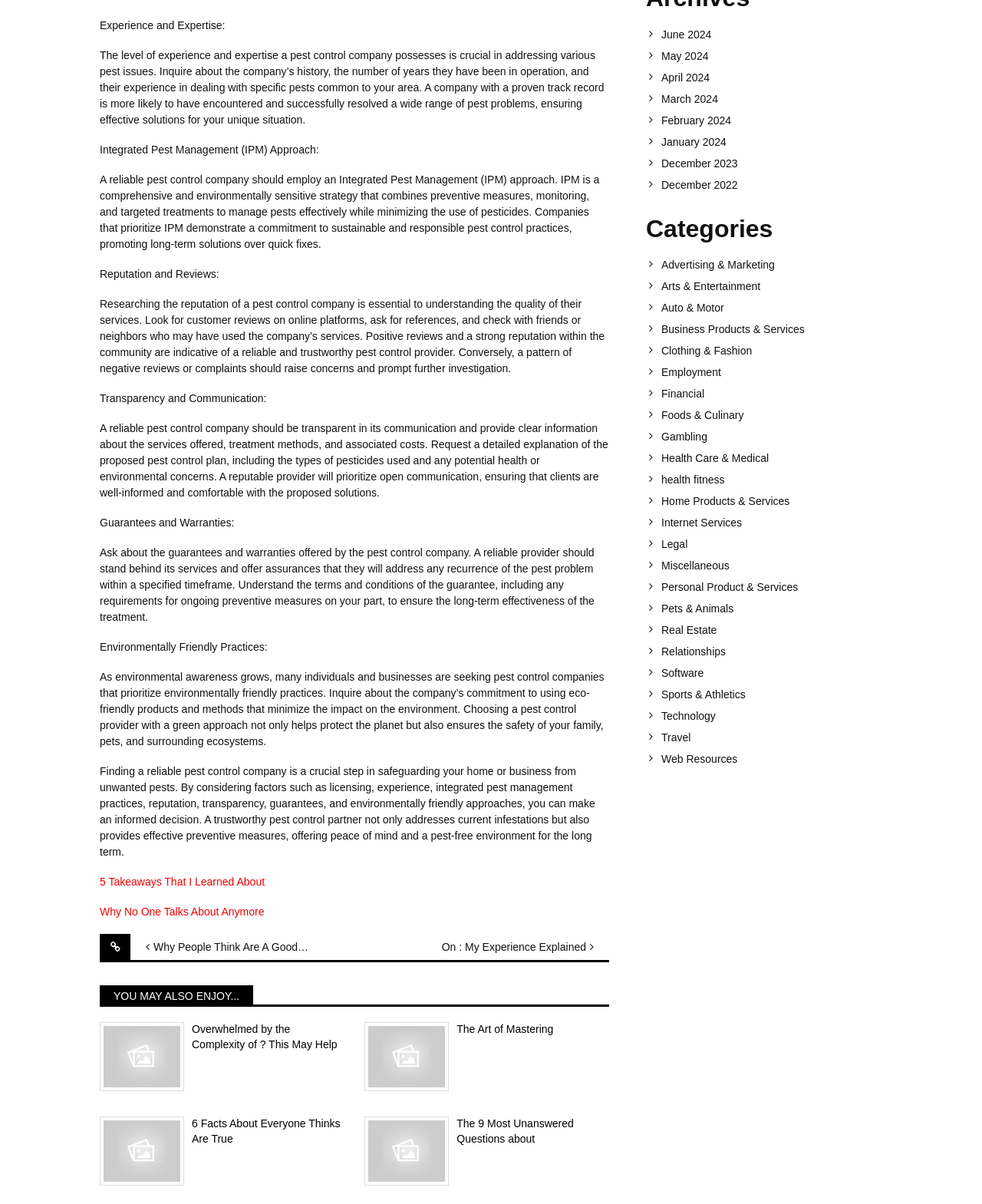Locate the bounding box of the UI element described by: "Clothing & Fashion" in the given webpage screenshot.

[0.673, 0.286, 0.898, 0.296]